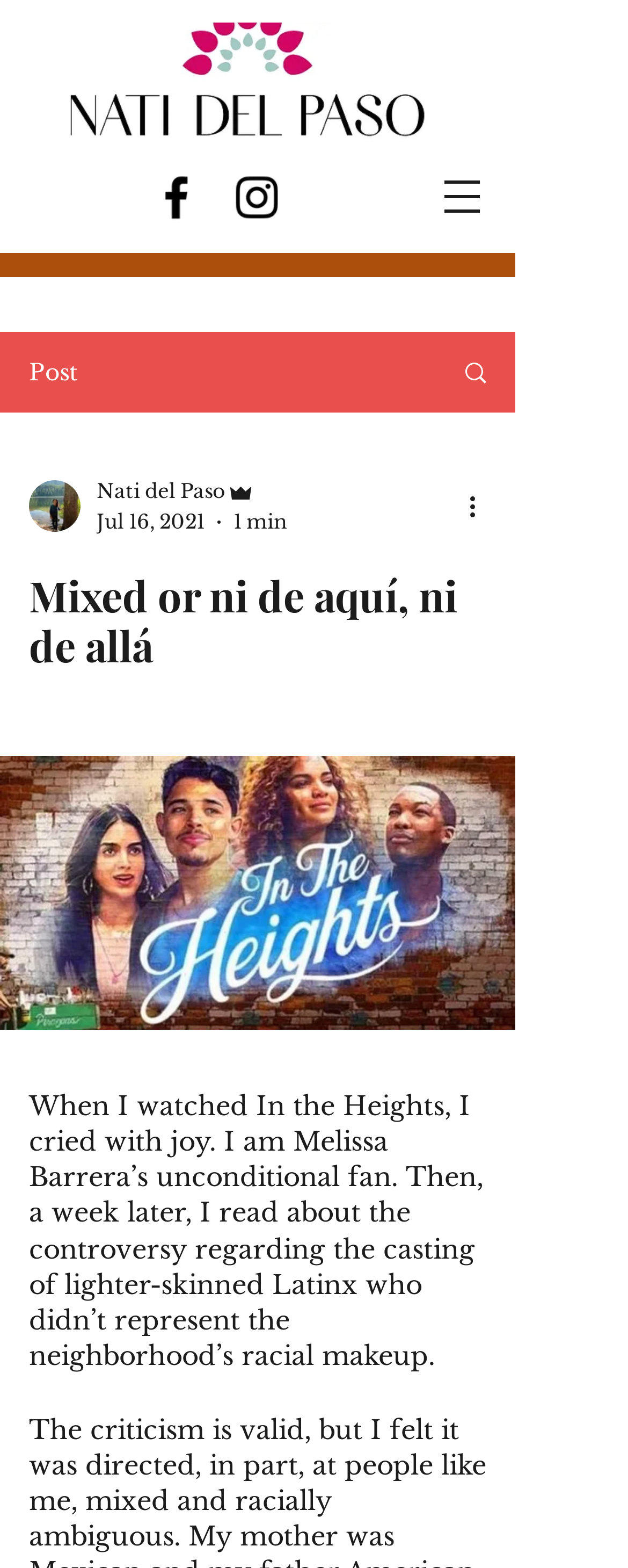Please give a one-word or short phrase response to the following question: 
What is the type of content on the webpage?

Blog post